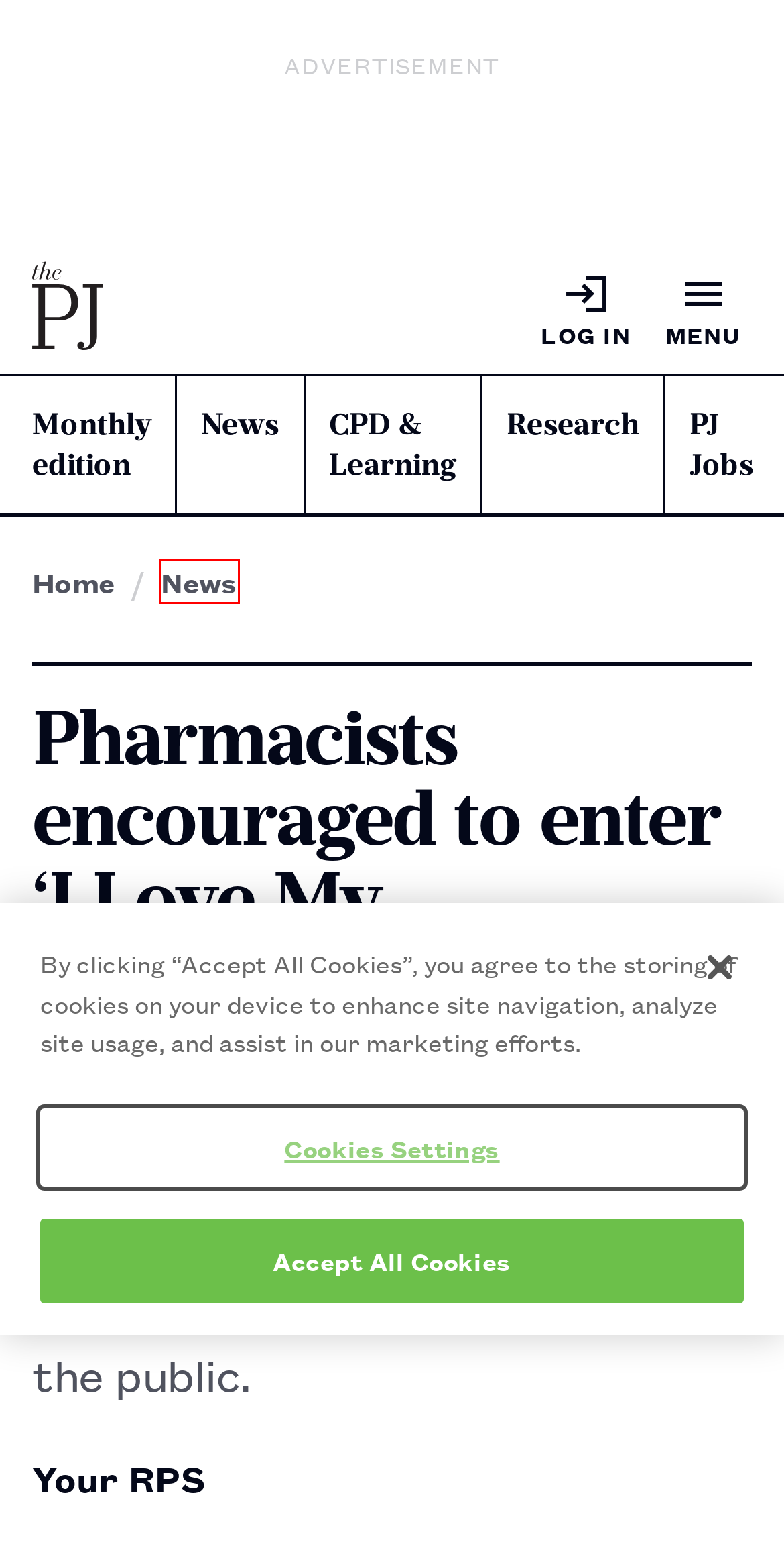You are presented with a screenshot of a webpage with a red bounding box. Select the webpage description that most closely matches the new webpage after clicking the element inside the red bounding box. The options are:
A. My account - The Pharmaceutical Journal
B. Acceptable use policy - The Pharmaceutical Journal
C. Research - The Pharmaceutical Journal
D. Home - The Pharmaceutical Journal
E. News - The Pharmaceutical Journal
F. Learning - The Pharmaceutical Journal
G. April 2024, Vol 312, No 7984 - The Pharmaceutical Journal
H. All babies to receive hepatitis B vaccination - The Pharmaceutical Journal

H